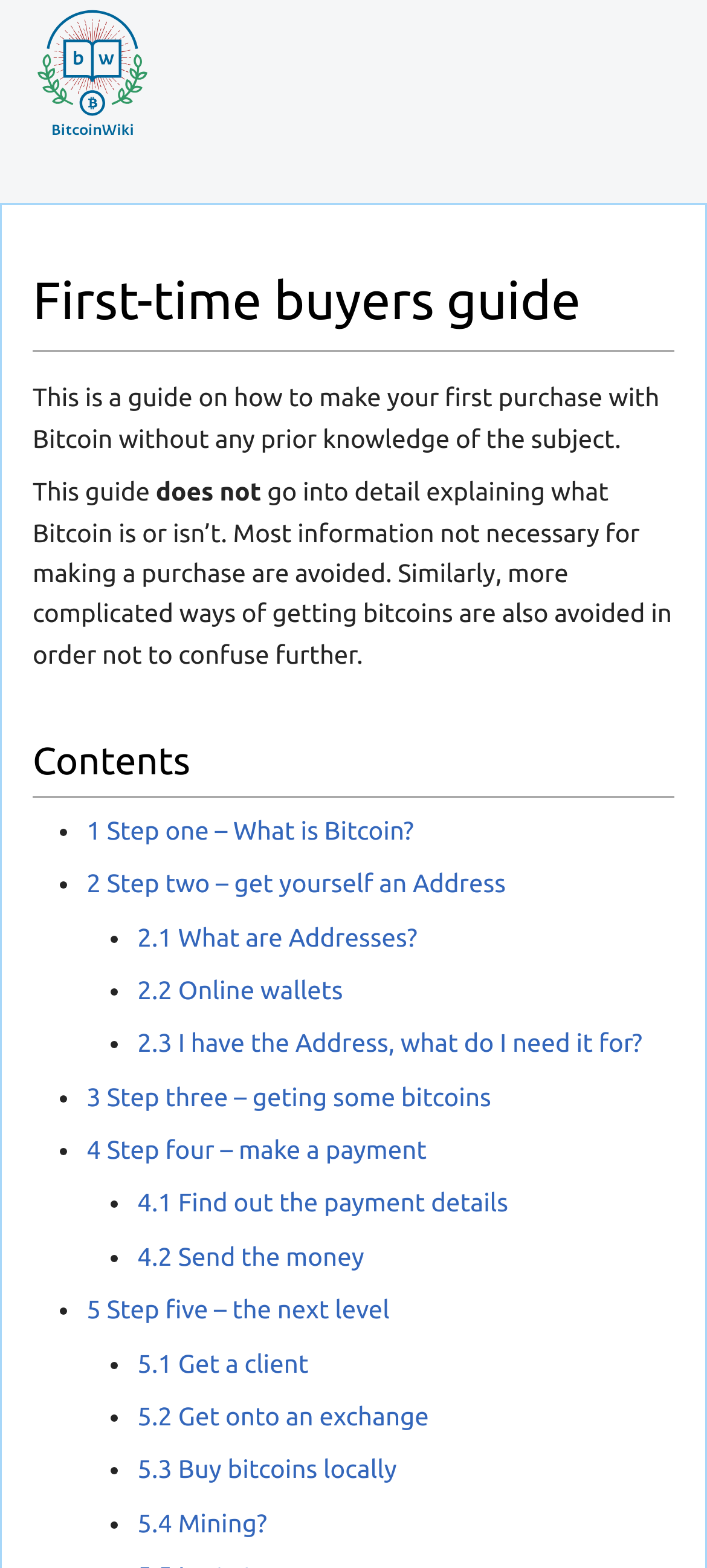Provide the bounding box coordinates of the section that needs to be clicked to accomplish the following instruction: "Click on 'Buy bitcoins locally'."

[0.194, 0.928, 0.561, 0.946]